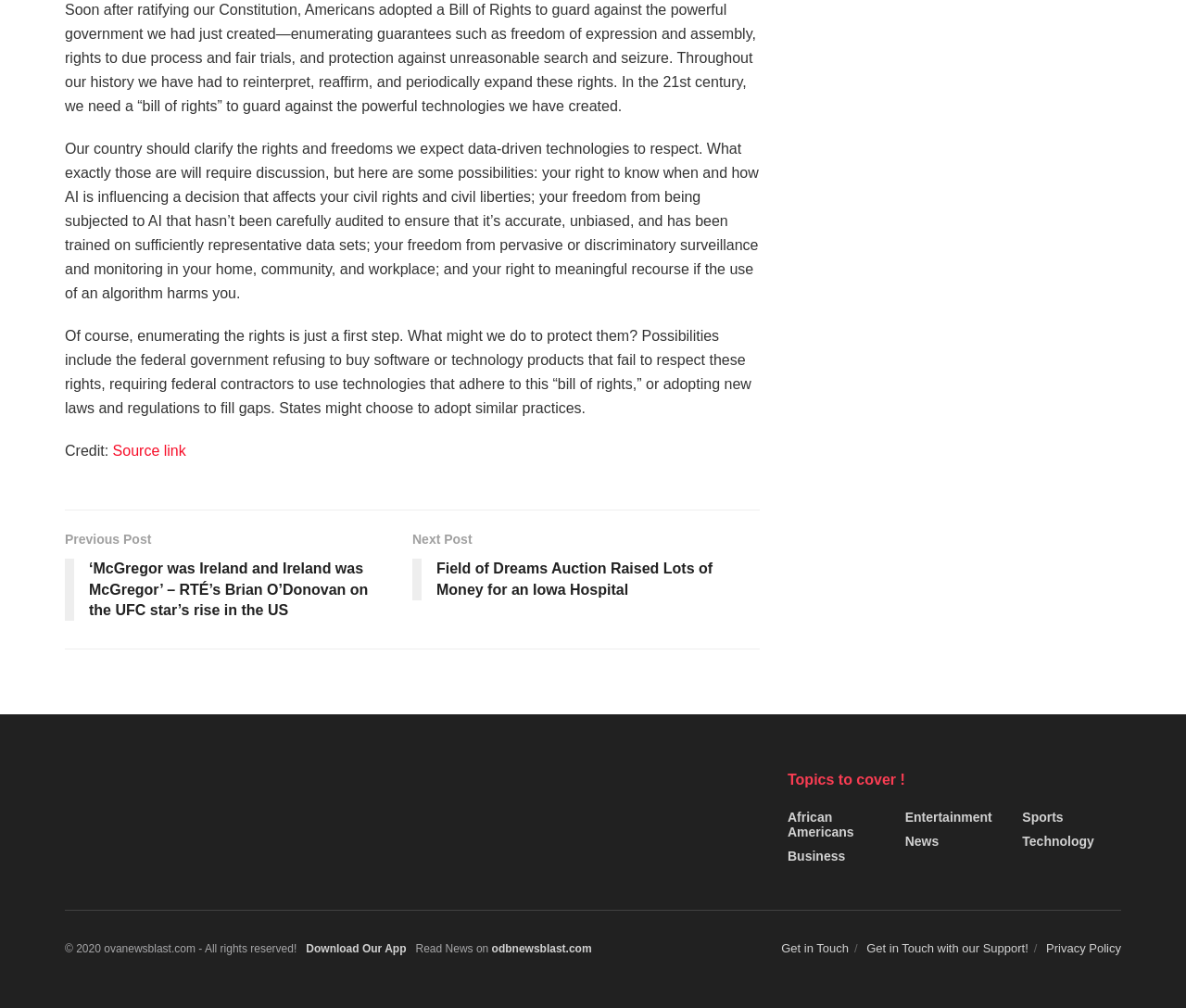Identify the bounding box coordinates of the clickable region necessary to fulfill the following instruction: "Click on the 'Source link'". The bounding box coordinates should be four float numbers between 0 and 1, i.e., [left, top, right, bottom].

[0.095, 0.439, 0.157, 0.455]